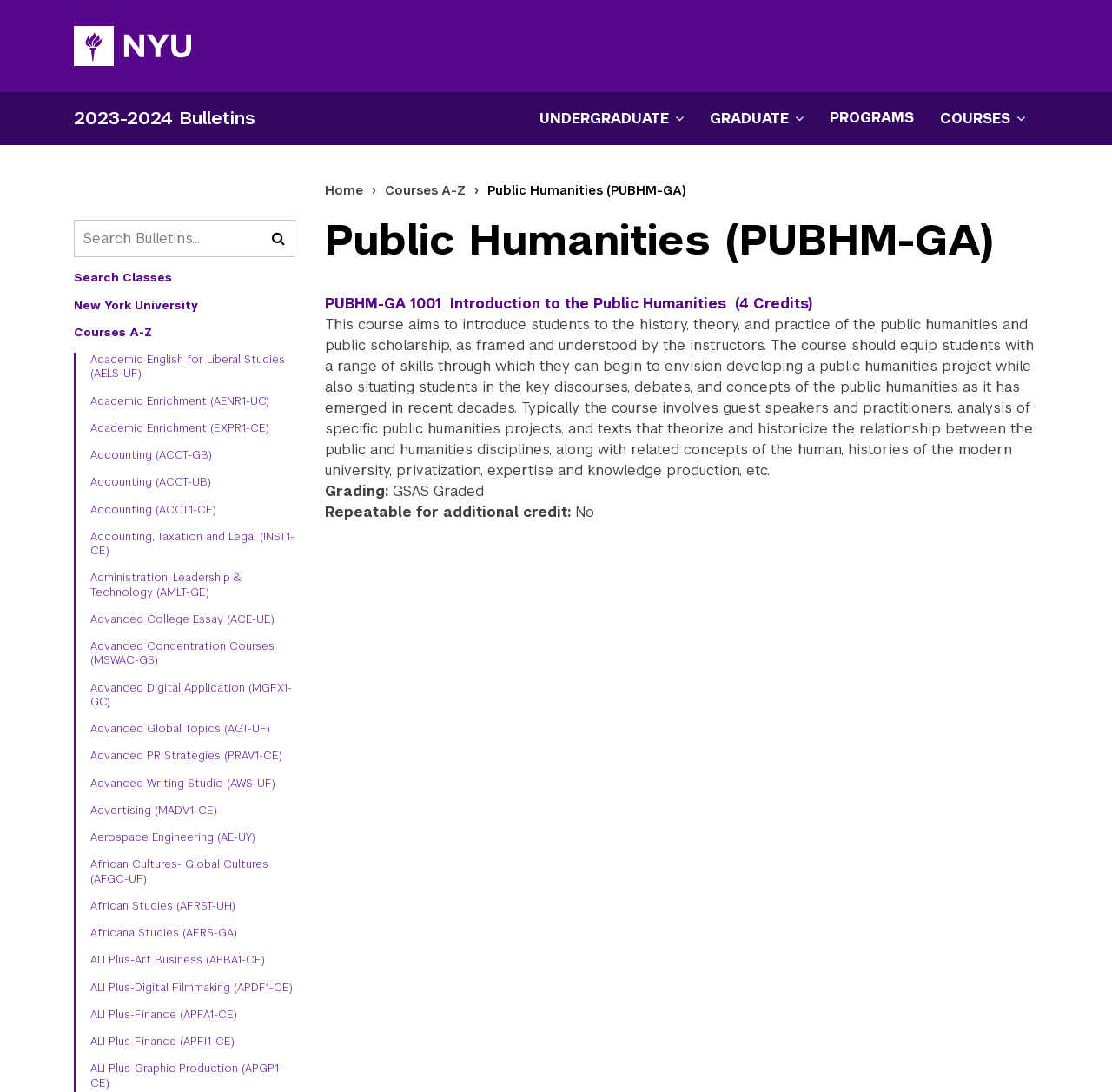Indicate the bounding box coordinates of the element that needs to be clicked to satisfy the following instruction: "Submit search". The coordinates should be four float numbers between 0 and 1, i.e., [left, top, right, bottom].

[0.235, 0.202, 0.266, 0.236]